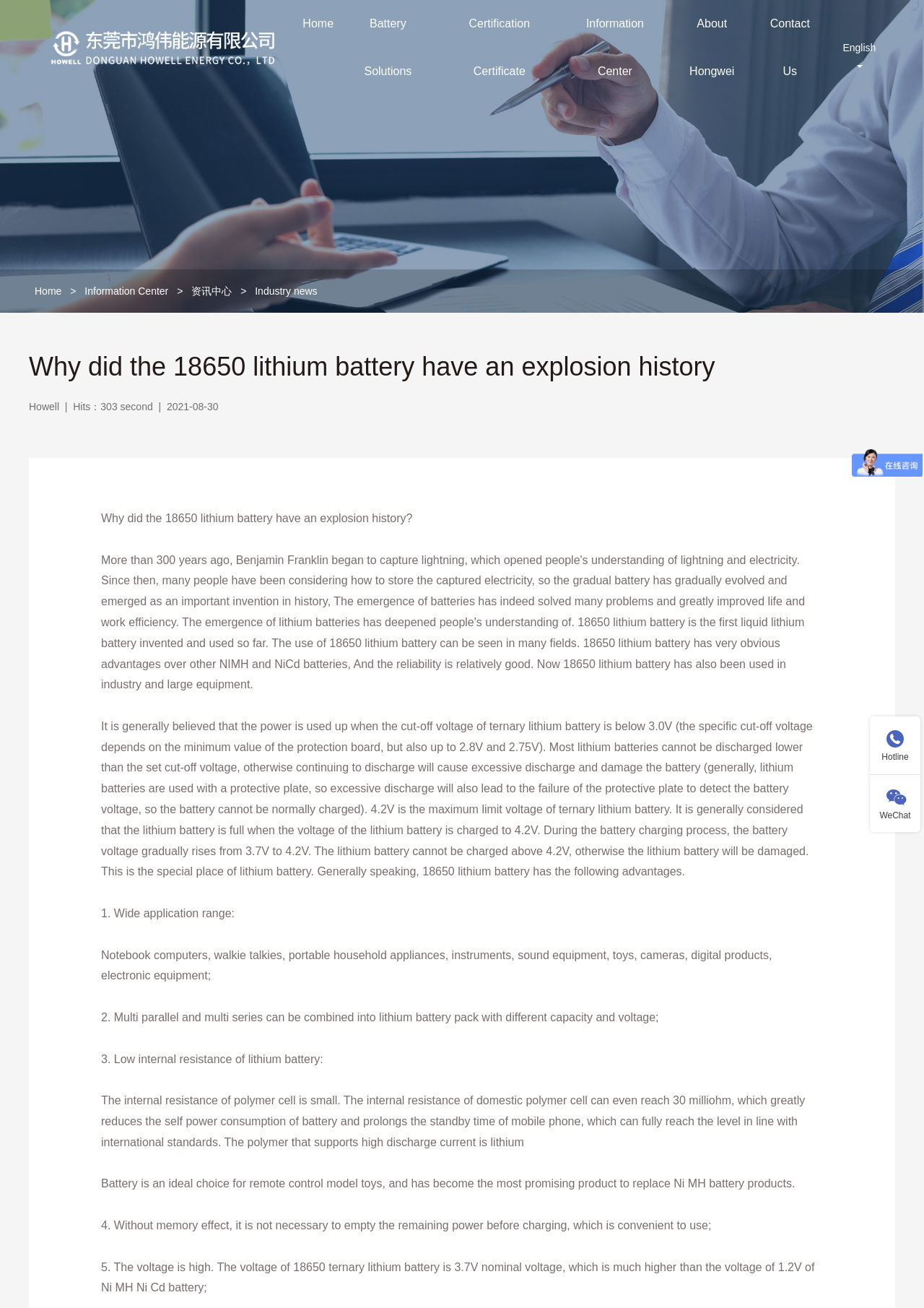Given the description of the UI element: "Battery solutions", predict the bounding box coordinates in the form of [left, top, right, bottom], with each value being a float between 0 and 1.

[0.367, 0.0, 0.472, 0.073]